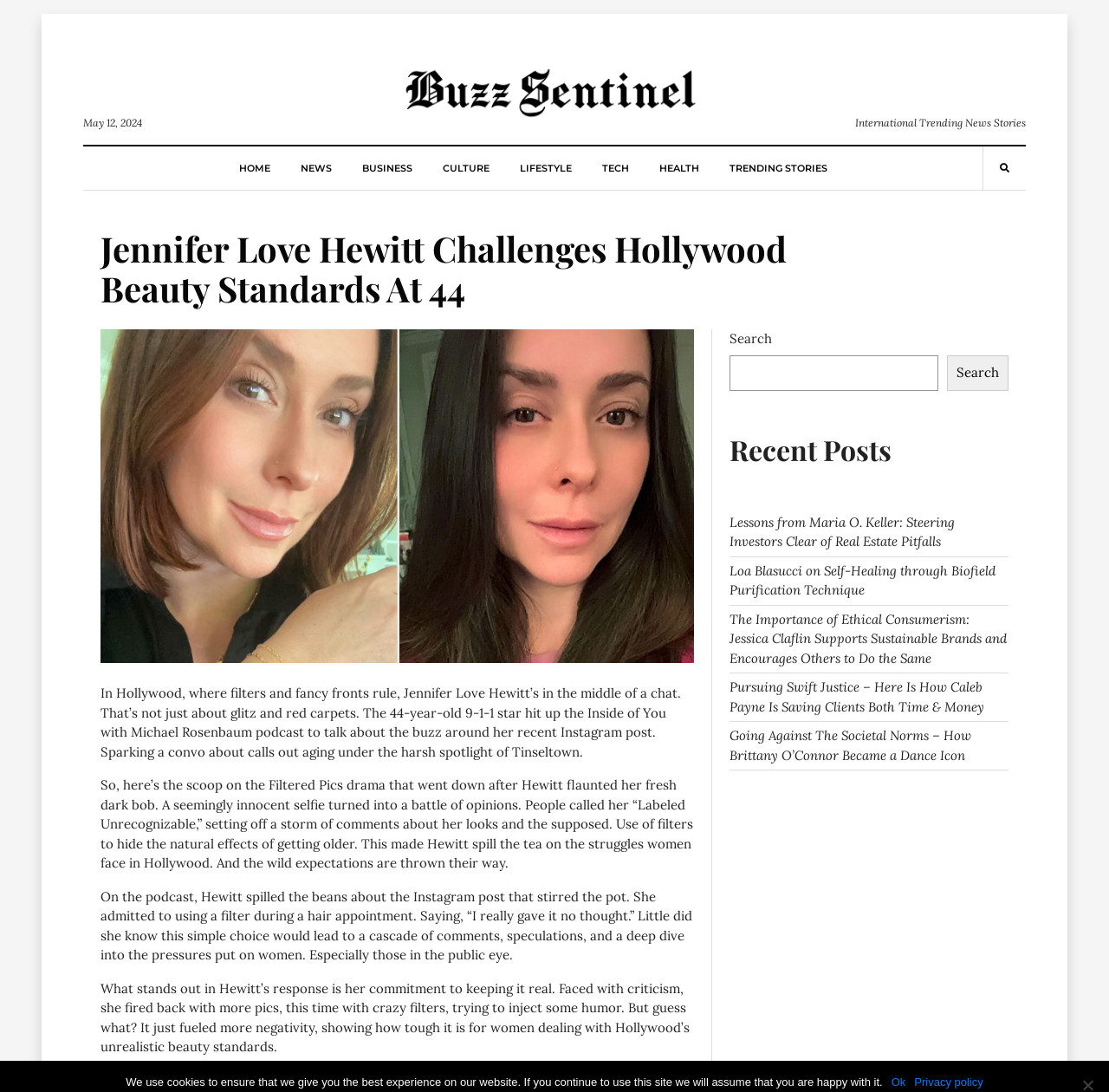Highlight the bounding box of the UI element that corresponds to this description: "parent_node: Search name="s"".

[0.658, 0.326, 0.846, 0.358]